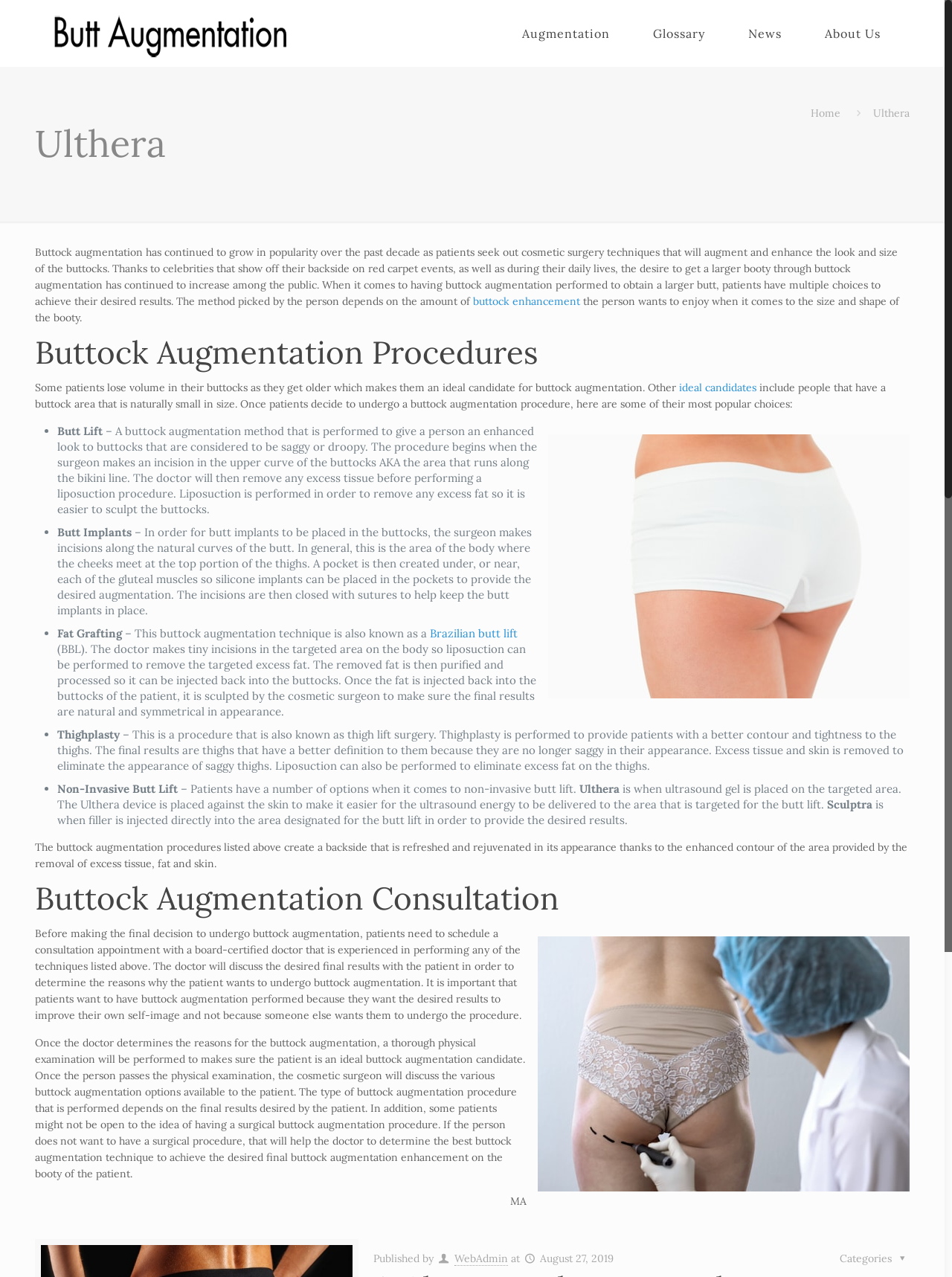What is the main topic of this webpage?
Using the information from the image, provide a comprehensive answer to the question.

Based on the webpage content, the main topic is about buttock augmentation procedures, including the reasons why people want to undergo this procedure, the different types of procedures available, and the consultation process with a doctor.